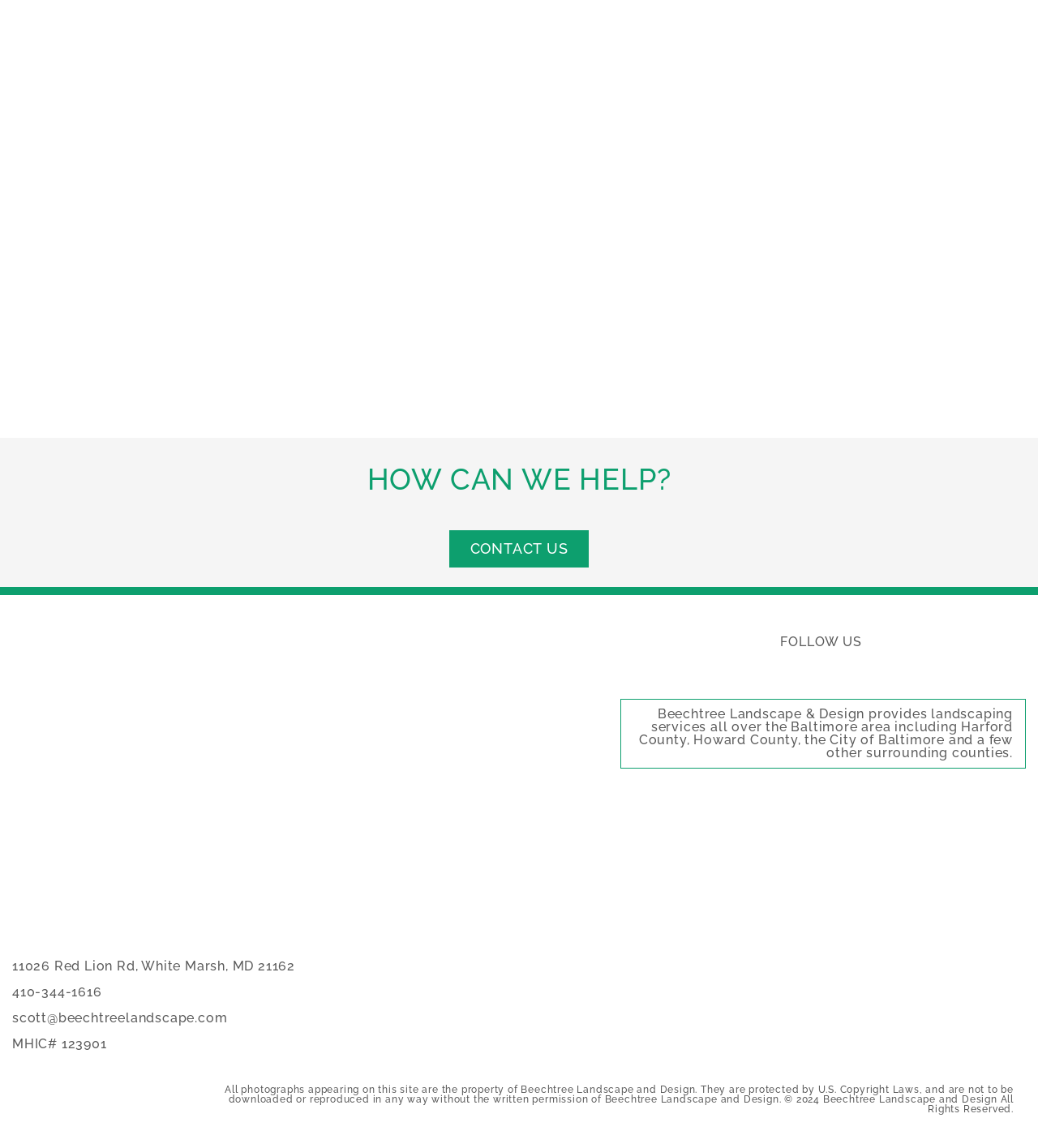What is the address of the company?
Make sure to answer the question with a detailed and comprehensive explanation.

I found the address by looking at the bottom-left corner of the webpage, where it says '11026 Red Lion Rd, White Marsh, MD 21162' in a static text element.